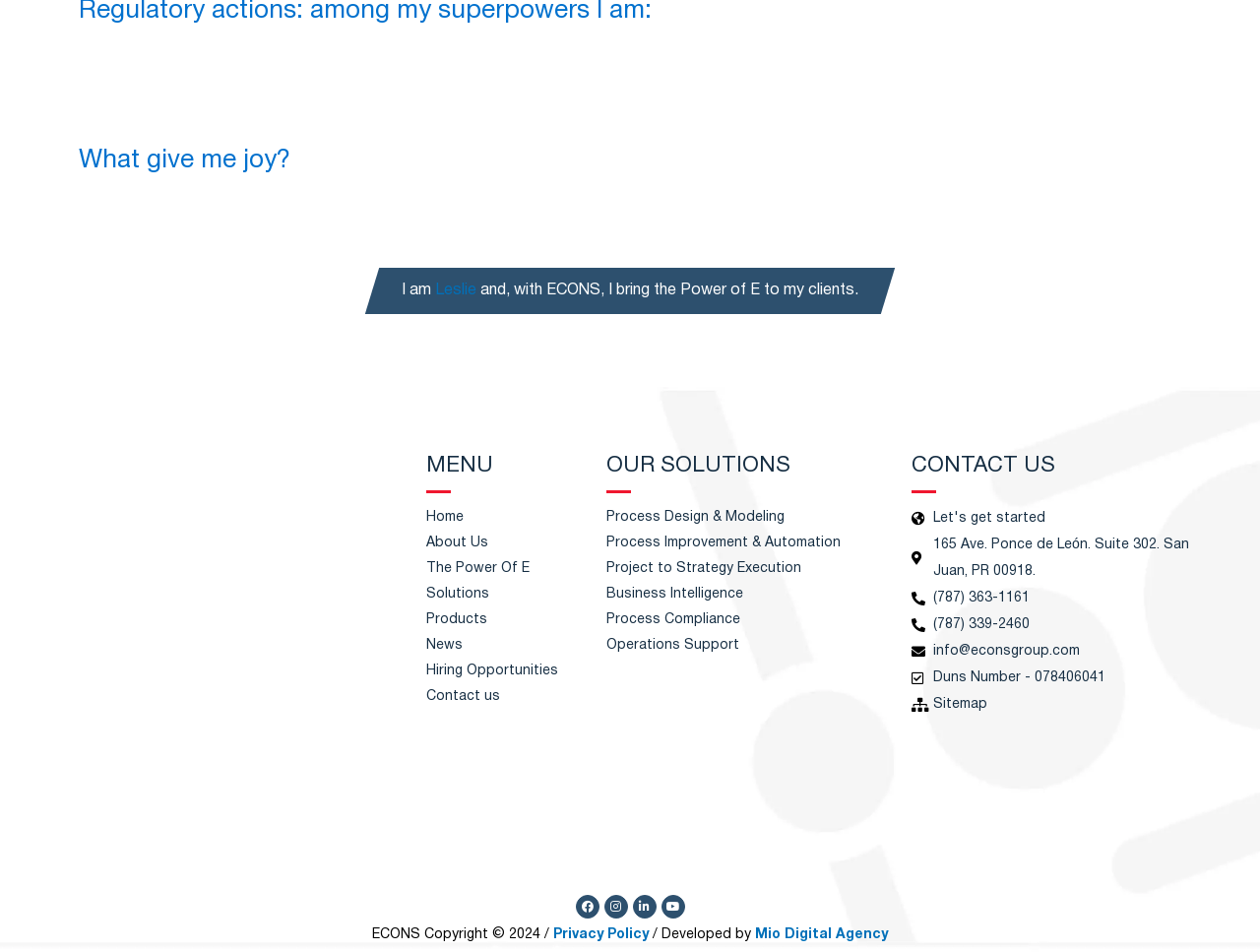Please examine the image and answer the question with a detailed explanation:
What is the purpose of the 'Let's get started' link?

The 'Let's get started' link is located in the 'CONTACT US' section of the webpage, which suggests that its purpose is to initiate contact with the company or to start a process related to contacting the company.